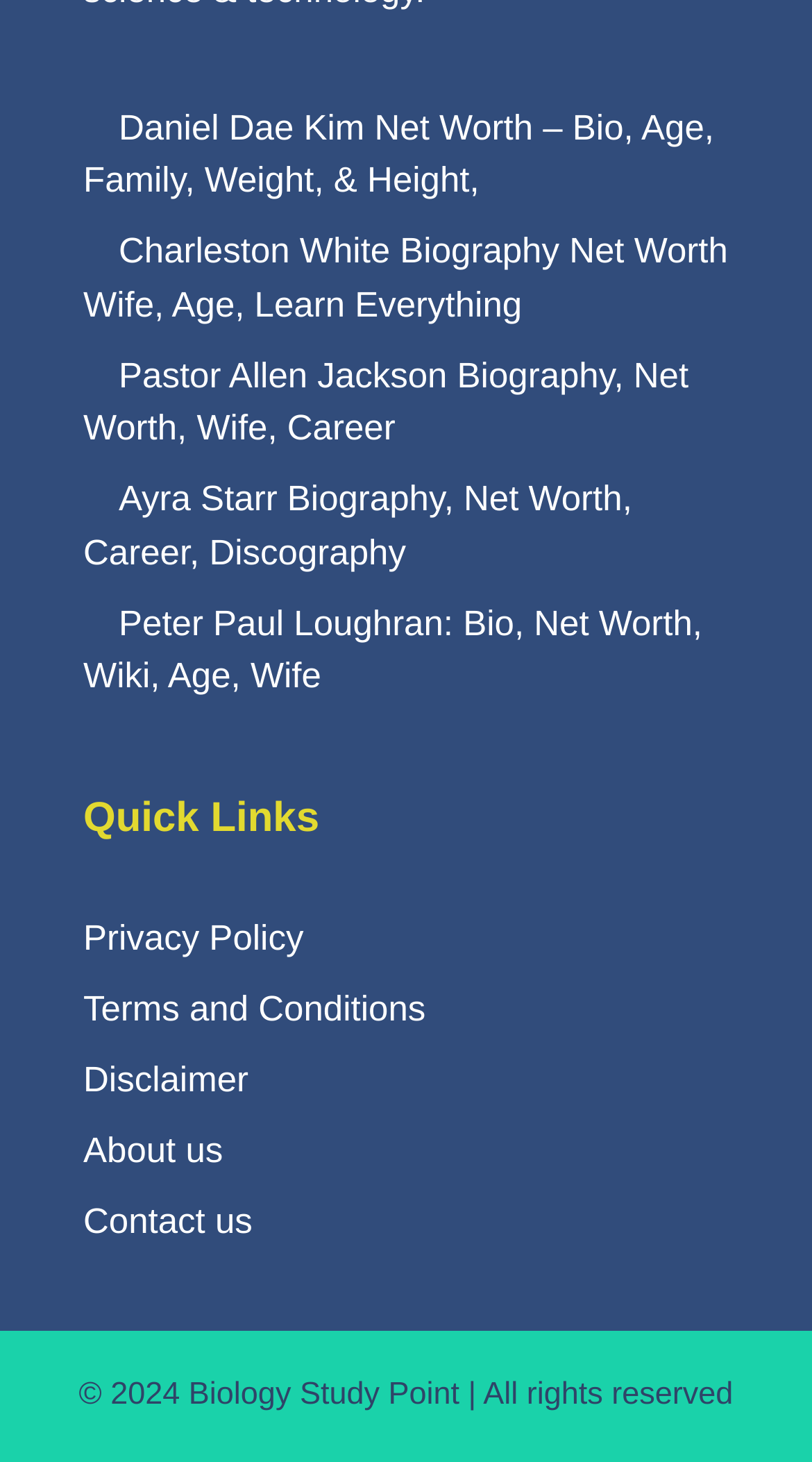Locate the bounding box of the UI element with the following description: "Terms and Conditions".

[0.103, 0.677, 0.524, 0.704]